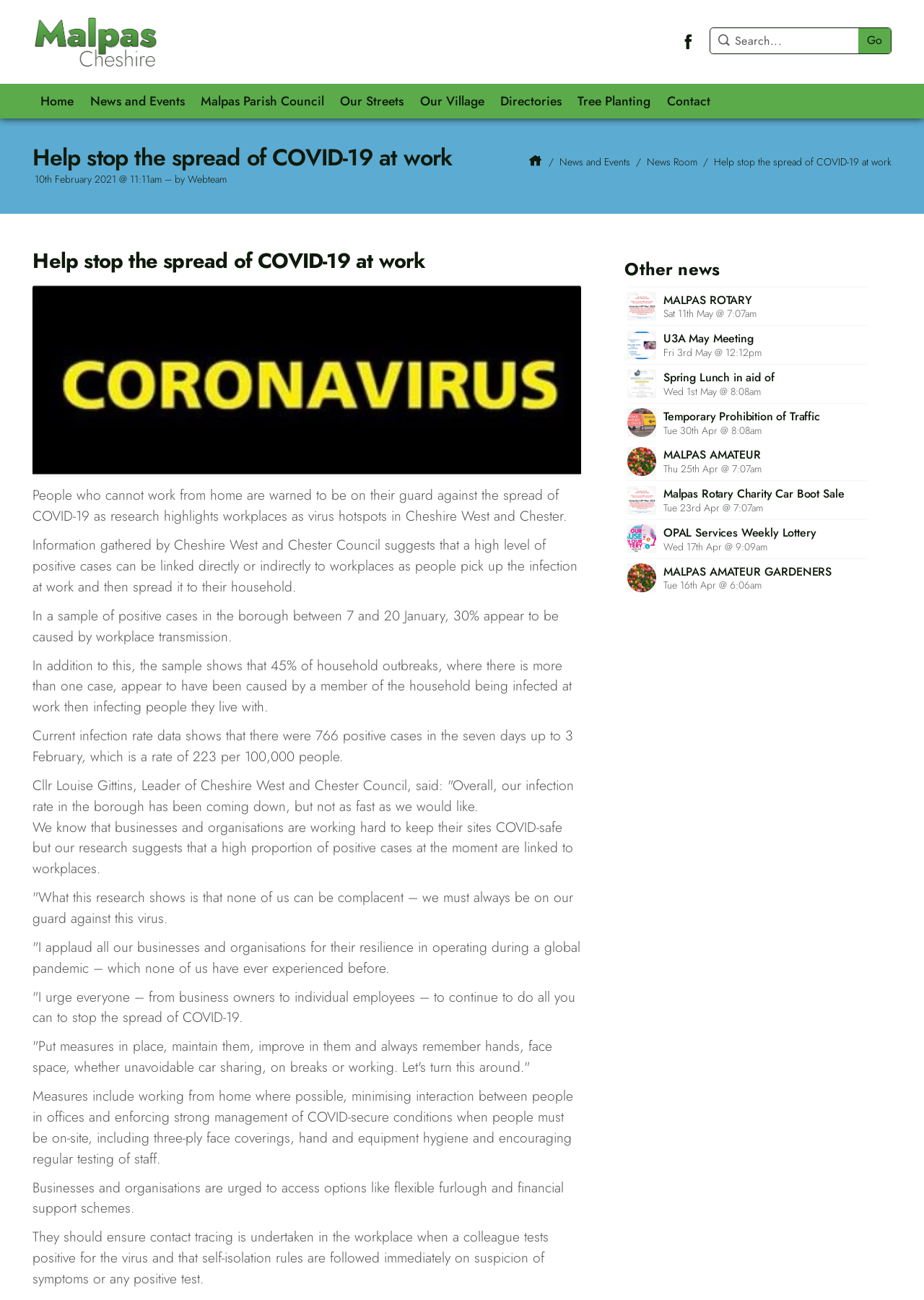Please identify the coordinates of the bounding box for the clickable region that will accomplish this instruction: "Click Go".

[0.929, 0.021, 0.964, 0.041]